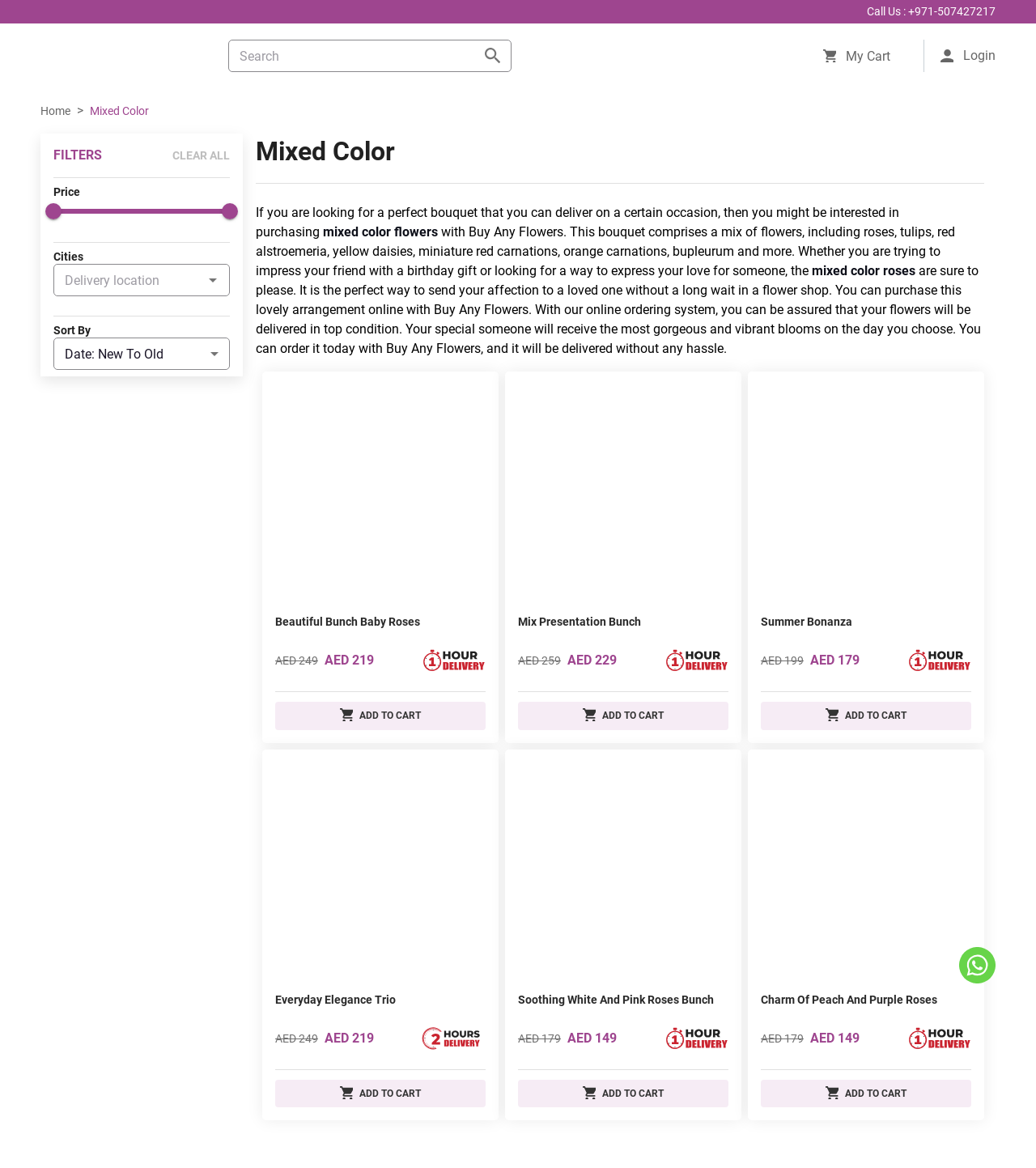What is the price range of the products?
Refer to the image and respond with a one-word or short-phrase answer.

AED 0 - AED 1000